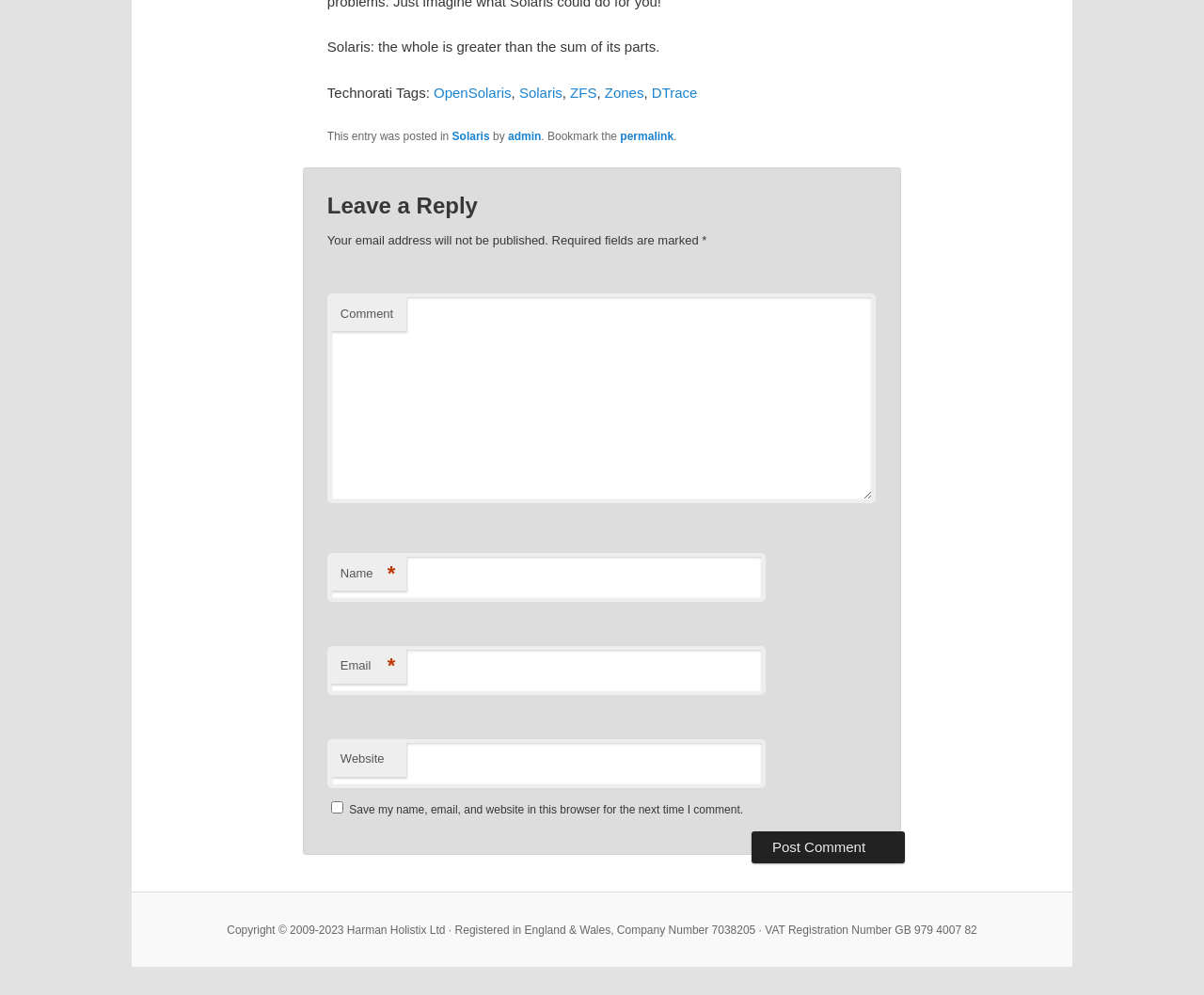What is the title of the article?
Respond to the question with a single word or phrase according to the image.

Solaris: the whole is greater than the sum of its parts.